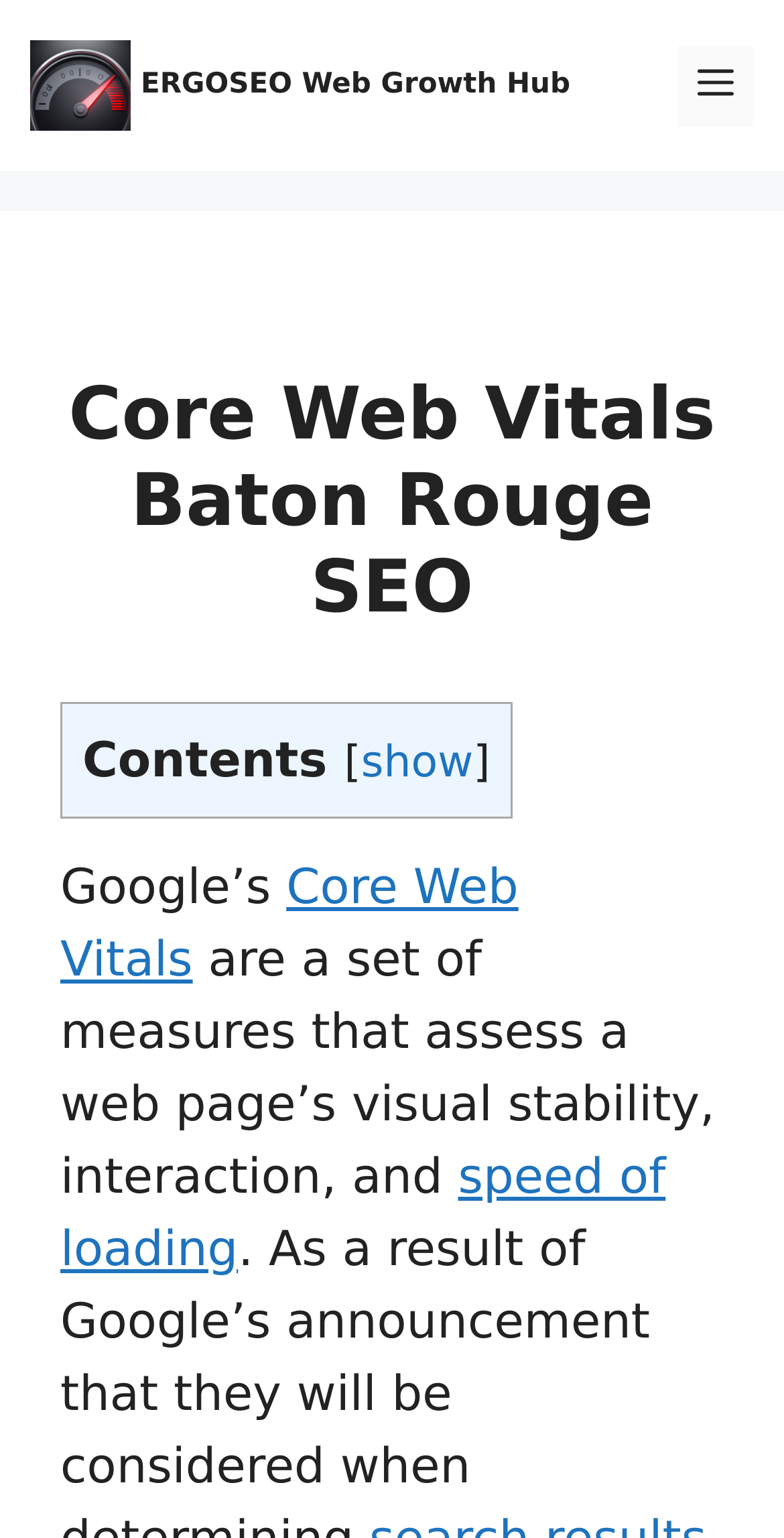Locate the UI element described by Core Web Vitals in the provided webpage screenshot. Return the bounding box coordinates in the format (top-left x, top-left y, bottom-right x, bottom-right y), ensuring all values are between 0 and 1.

[0.077, 0.559, 0.661, 0.642]